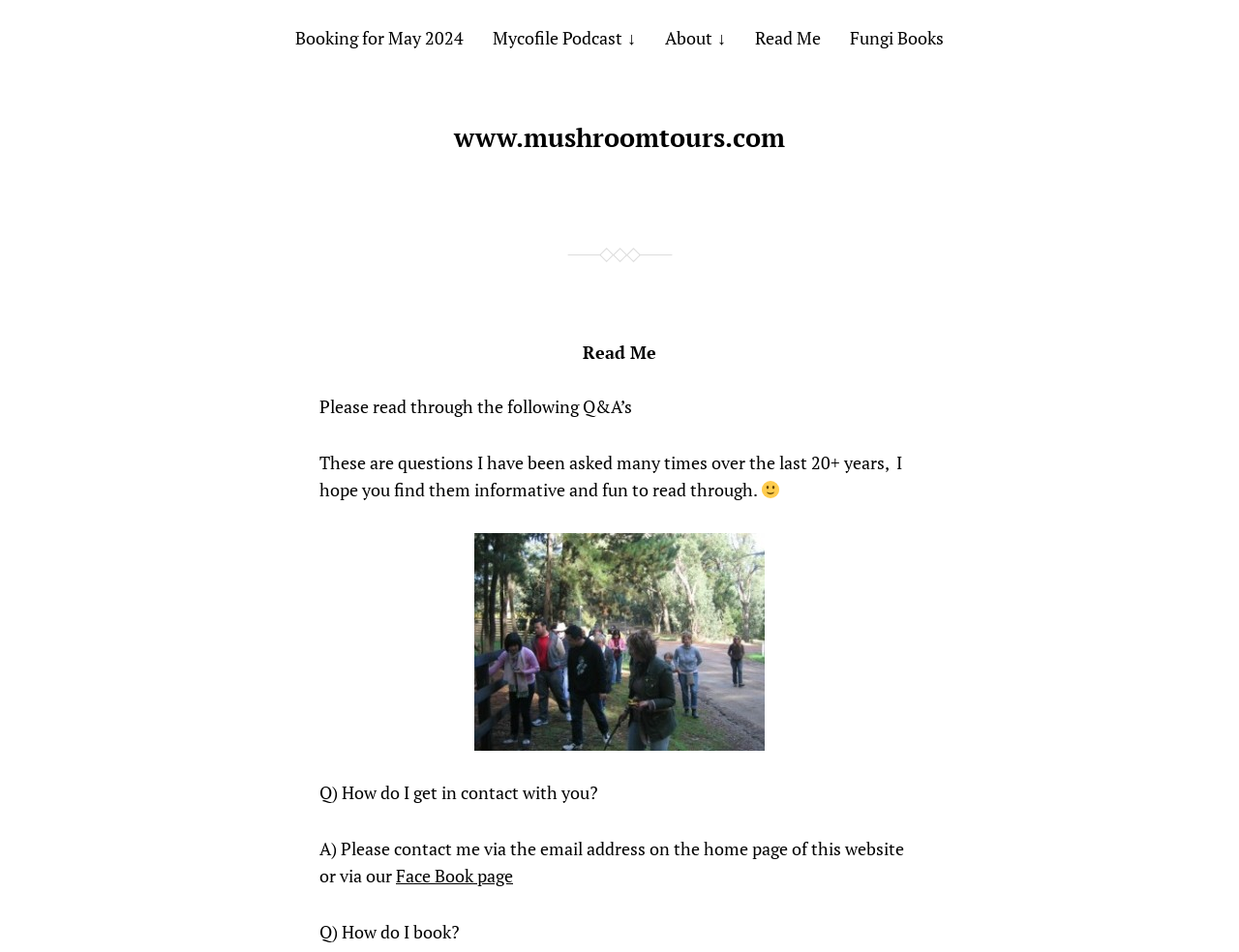What is the topic of the Q&A section?
Look at the screenshot and give a one-word or phrase answer.

Mushroom-related questions